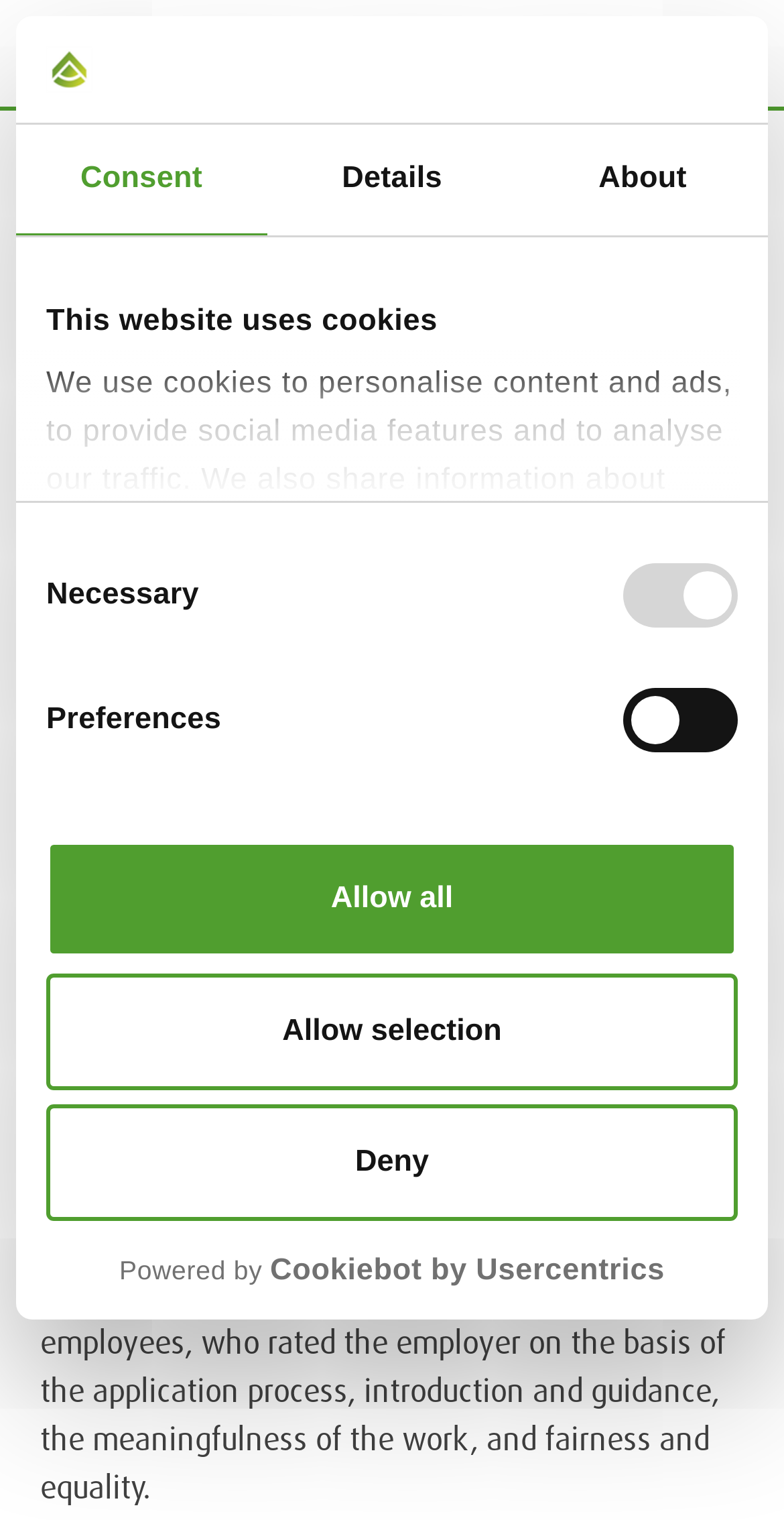Extract the bounding box coordinates for the UI element described by the text: "News". The coordinates should be in the form of [left, top, right, bottom] with values between 0 and 1.

[0.303, 0.102, 0.397, 0.128]